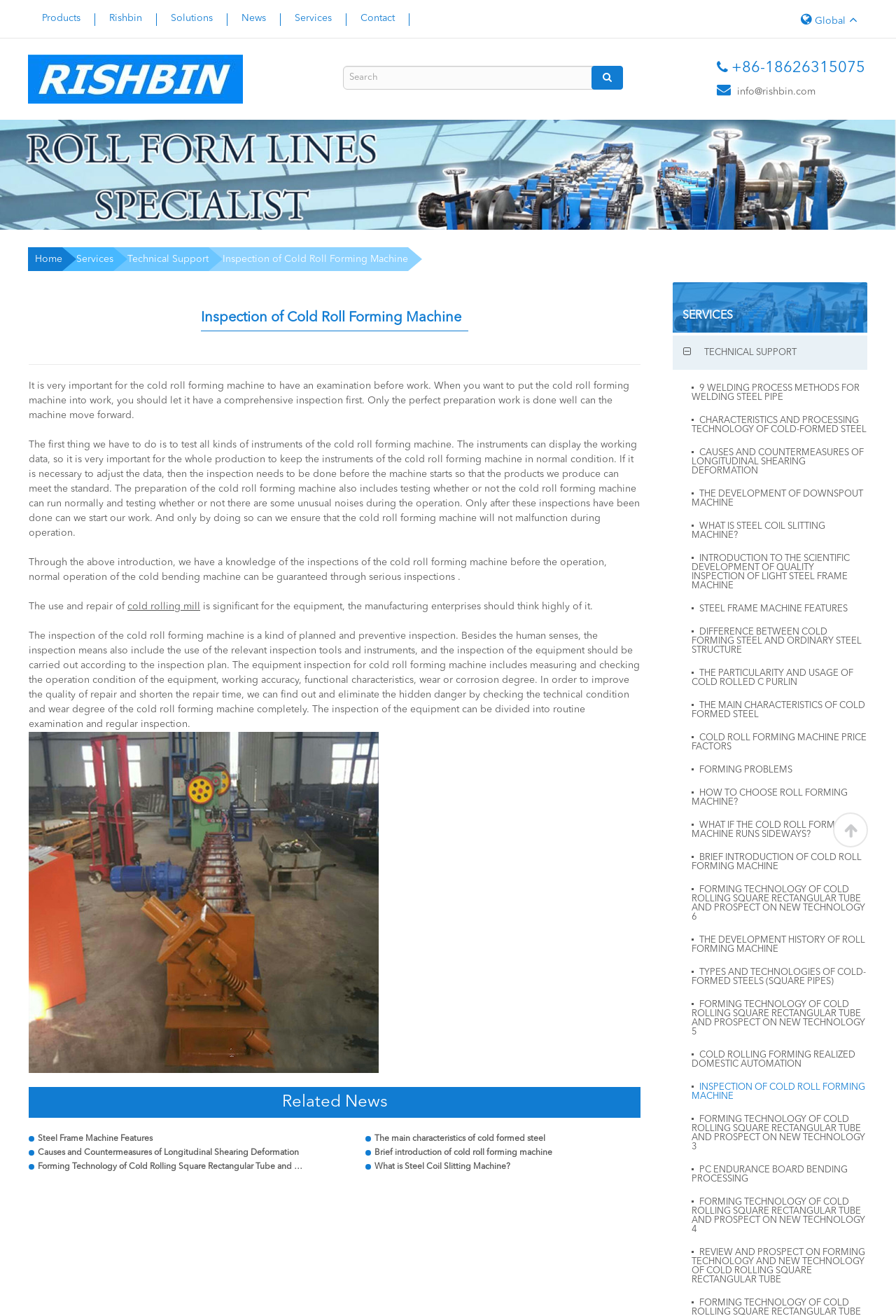What is the phone number listed on the webpage?
Examine the image closely and answer the question with as much detail as possible.

I looked at the top-right corner of the webpage and found a phone number listed, which is '+86-18626315075'.